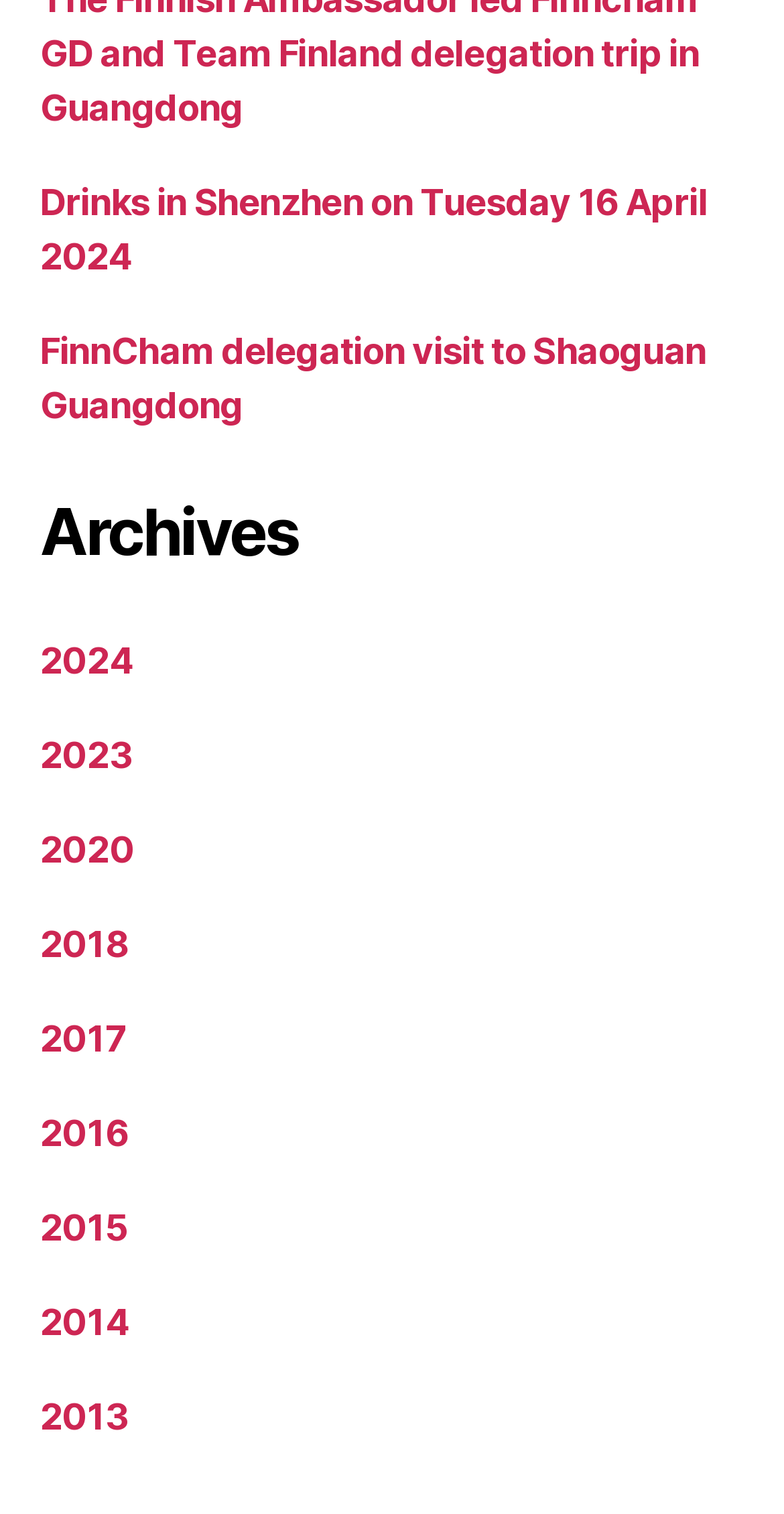Please find the bounding box coordinates of the element that you should click to achieve the following instruction: "Read about Drinks in Shenzhen on Tuesday 16 April 2024". The coordinates should be presented as four float numbers between 0 and 1: [left, top, right, bottom].

[0.051, 0.119, 0.902, 0.183]